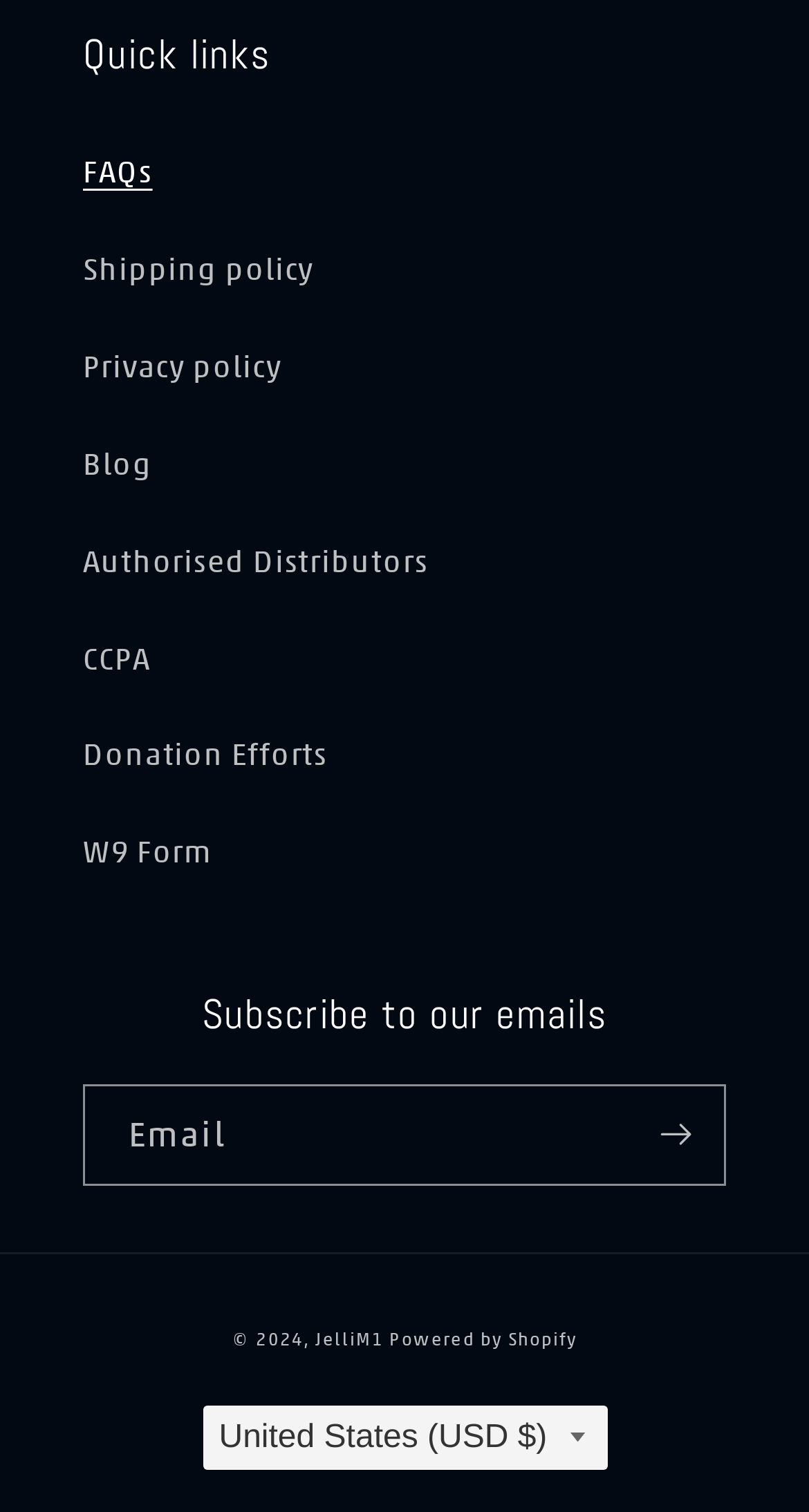What is the first quick link?
Using the visual information, answer the question in a single word or phrase.

FAQs